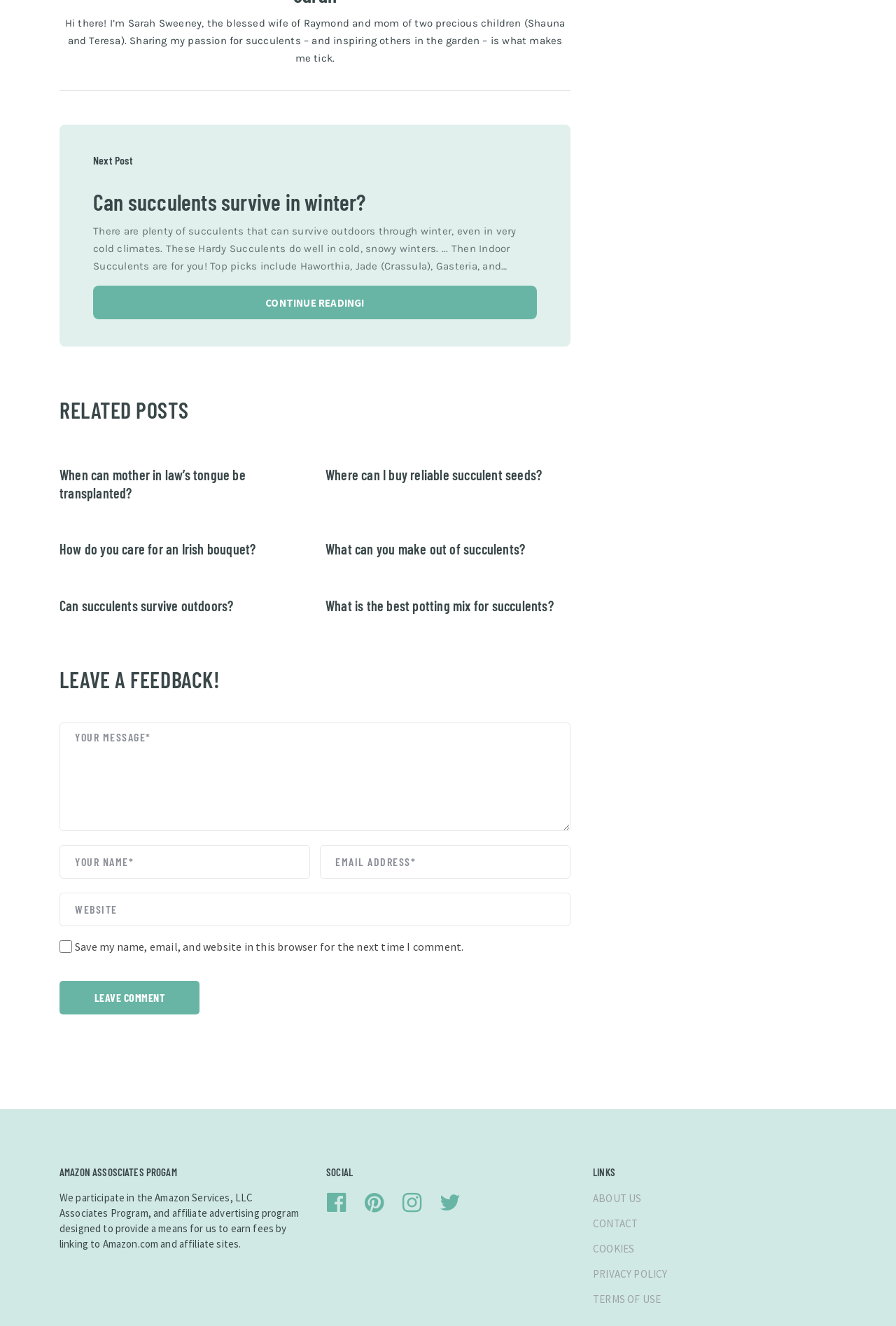Who is the author of this blog?
Please use the image to provide a one-word or short phrase answer.

Sarah Sweeney